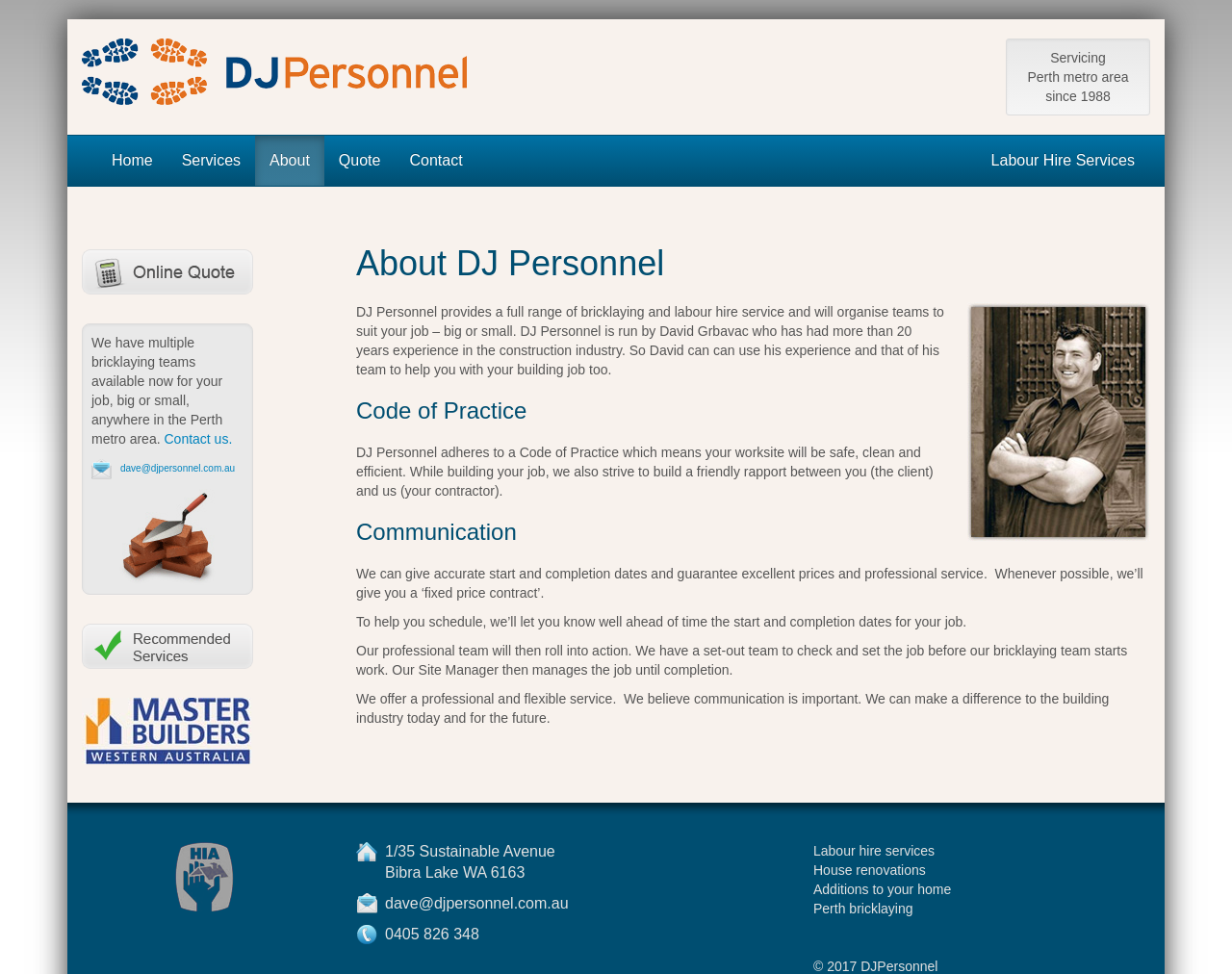Provide your answer in one word or a succinct phrase for the question: 
What is the contact email of DJ Personnel?

dave@djpersonnel.com.au